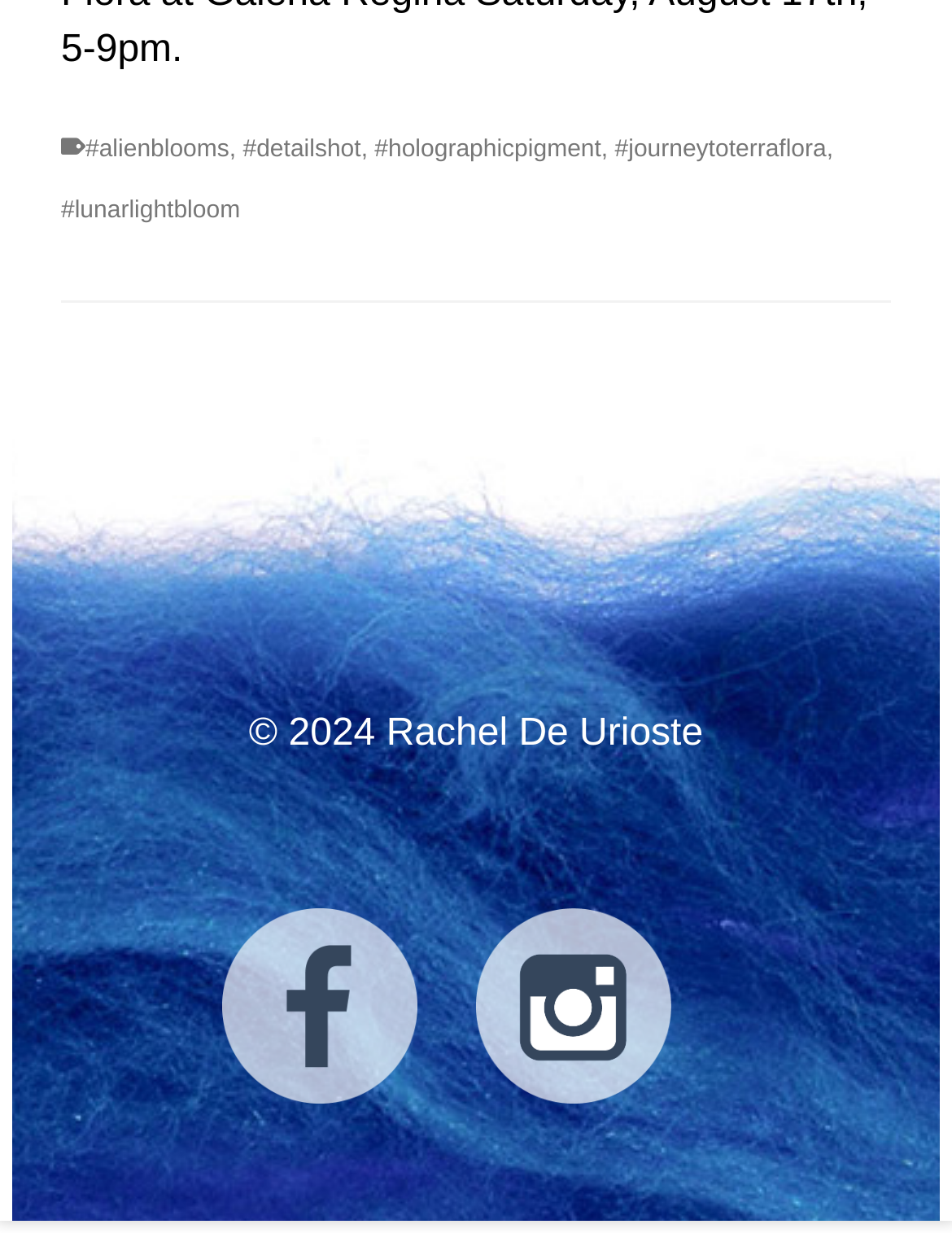How many links are there in the footer?
Relying on the image, give a concise answer in one word or a brief phrase.

5